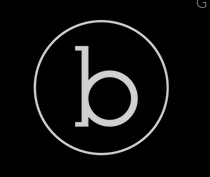Elaborate on all the key elements and details present in the image.

The image features a modern, minimalist logo for bDot Architecture. The logo consists of a stylized lowercase letter "b" enclosed within a circular outline, set against a contrasting black background. The use of sleek, simple lines reflects contemporary design aesthetics, emphasizing creativity and professionalism. This logo likely represents the architectural firm, highlighting its brand identity in a visually compelling manner.